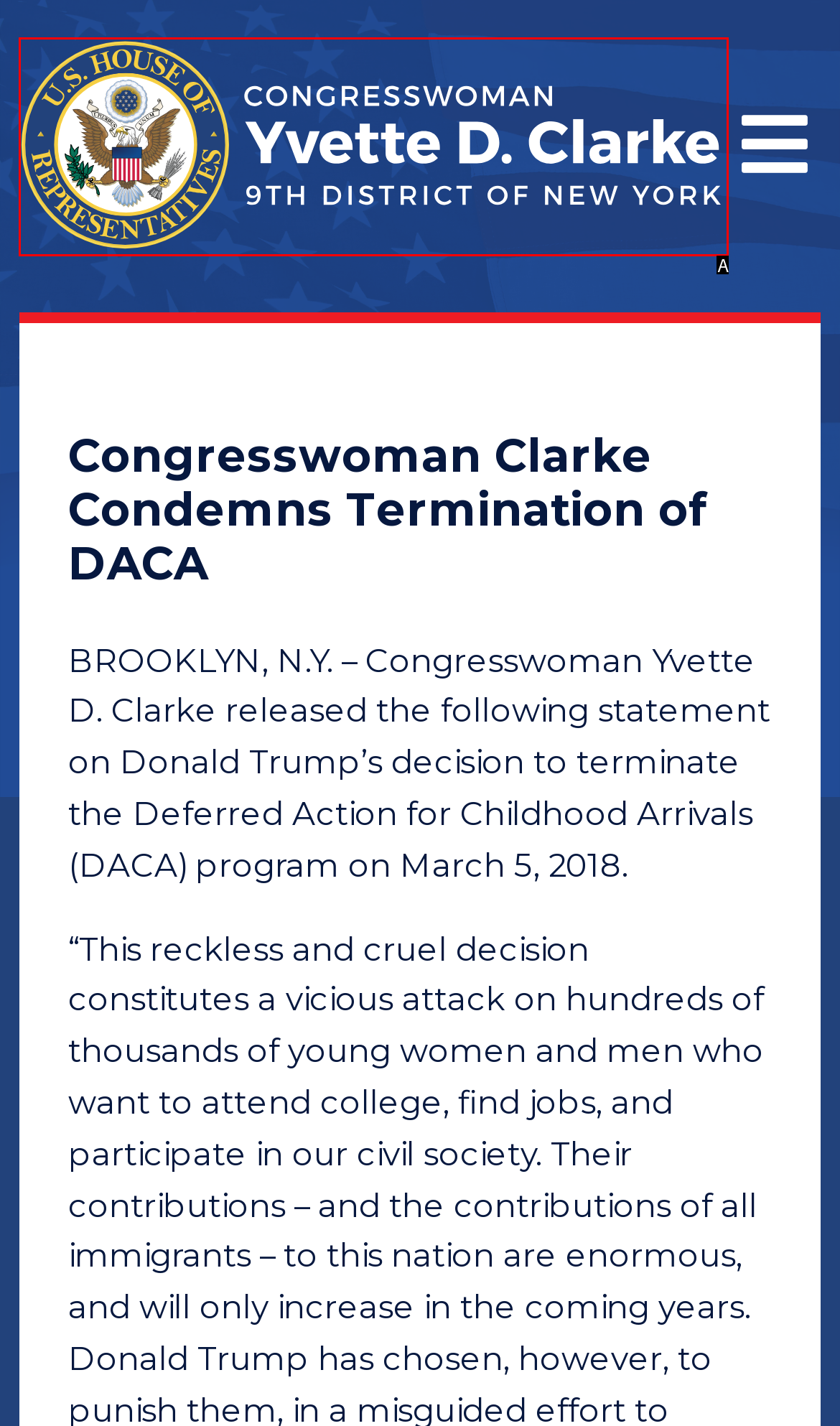From the given choices, identify the element that matches: parent_node: Toggle Menu
Answer with the letter of the selected option.

A